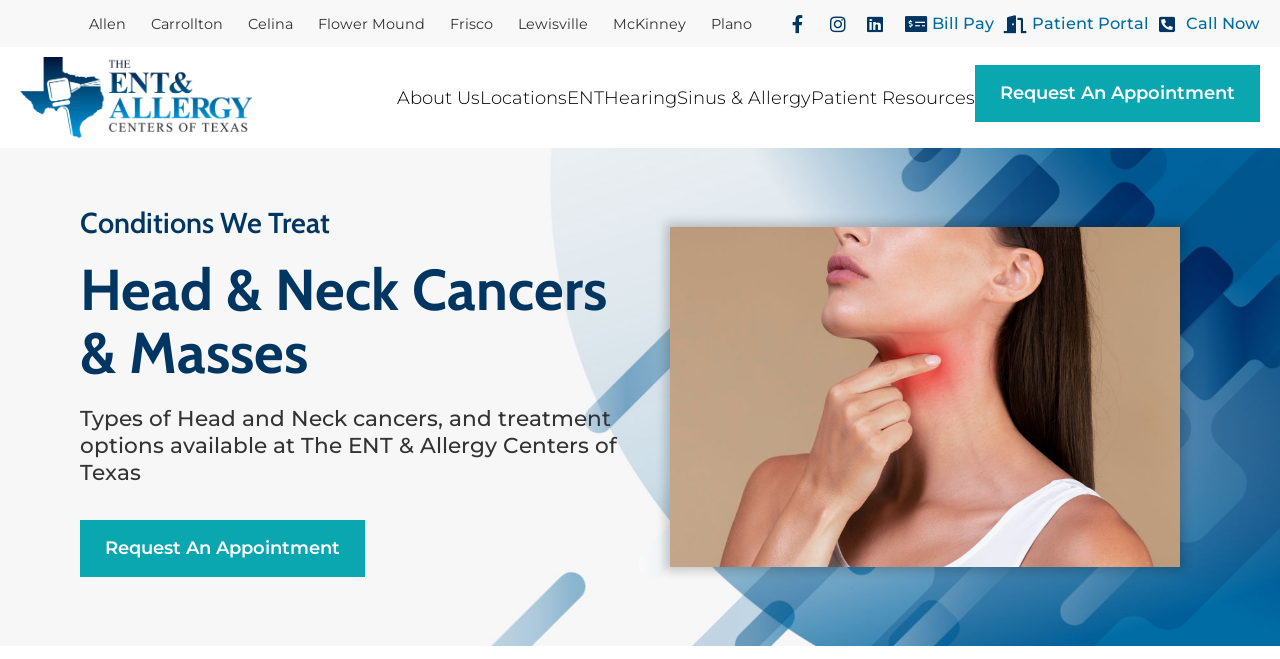Determine the bounding box coordinates of the clickable area required to perform the following instruction: "Book a boudoir shoot in Arizona". The coordinates should be represented as four float numbers between 0 and 1: [left, top, right, bottom].

None